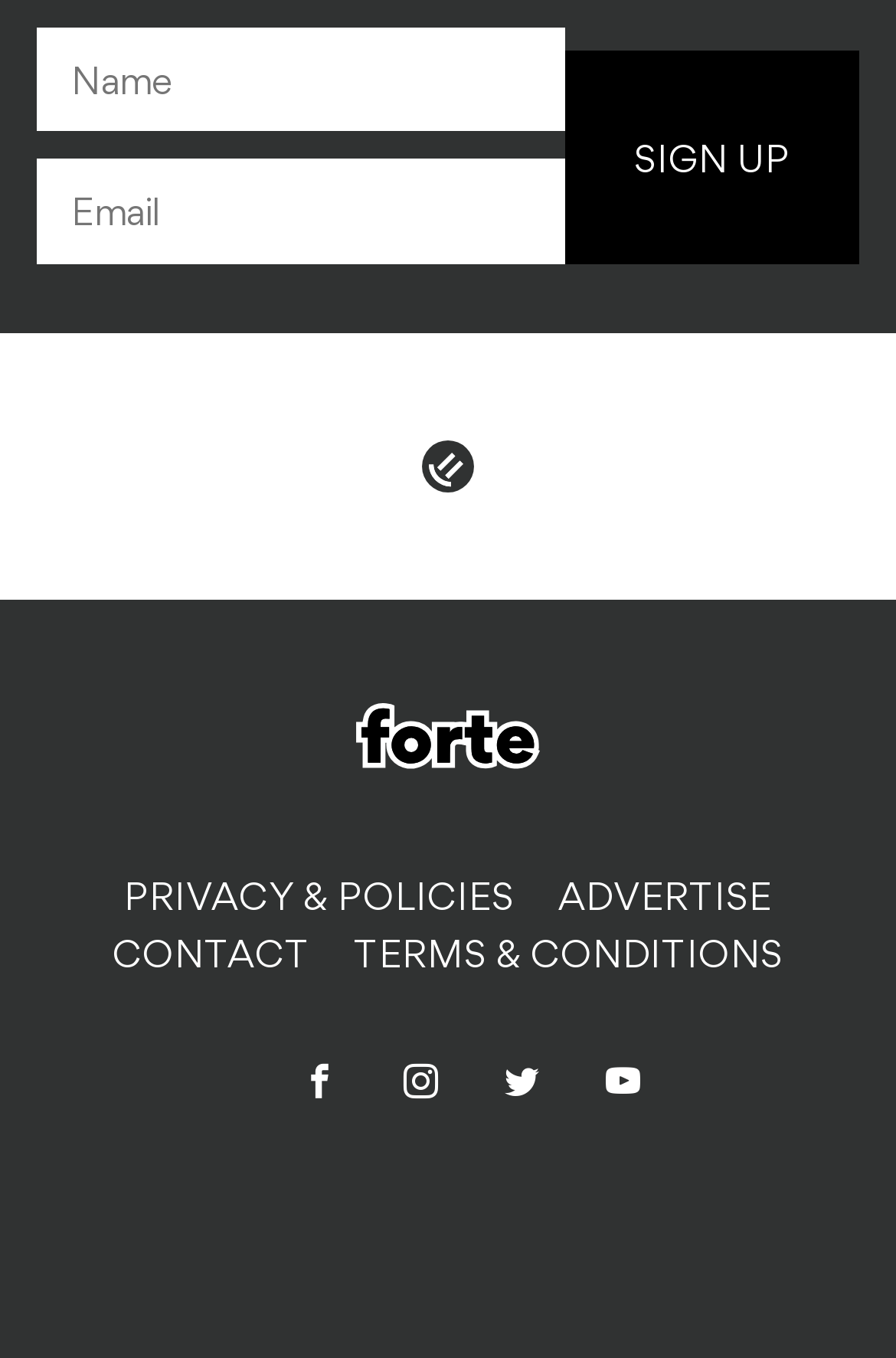Based on the image, provide a detailed and complete answer to the question: 
What is the purpose of the 'Email' textbox?

The 'Email' textbox is a required field, indicating that it is necessary to provide an email address to proceed with the sign-up process. The textbox is likely used to collect the user's email address, which will be associated with their account and used for communication.